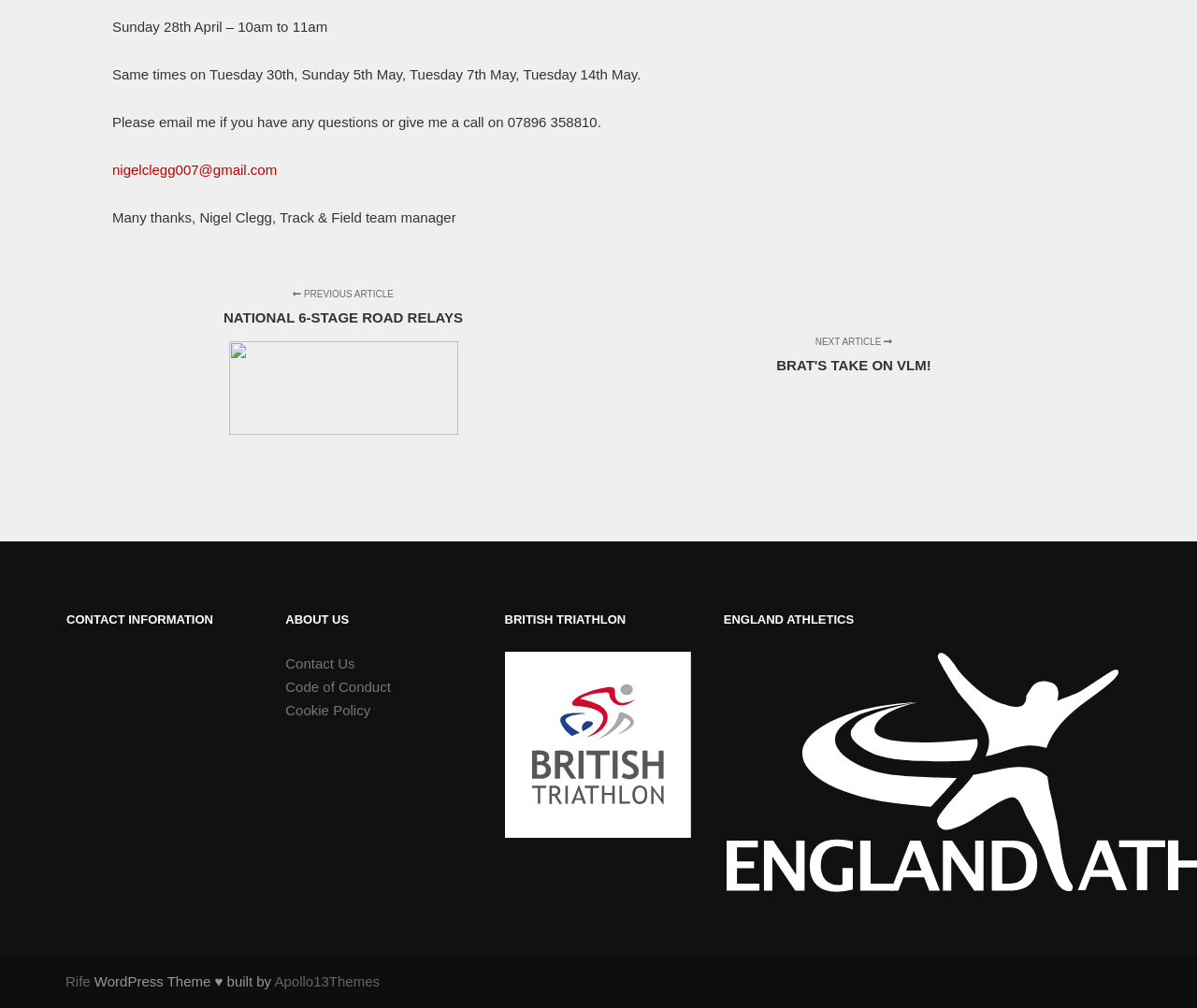Refer to the image and provide an in-depth answer to the question: 
How many links are there in the 'CONTACT INFORMATION' section?

The 'CONTACT INFORMATION' section is located at the bottom of the webpage and contains only one link which is 'Contact Us'.